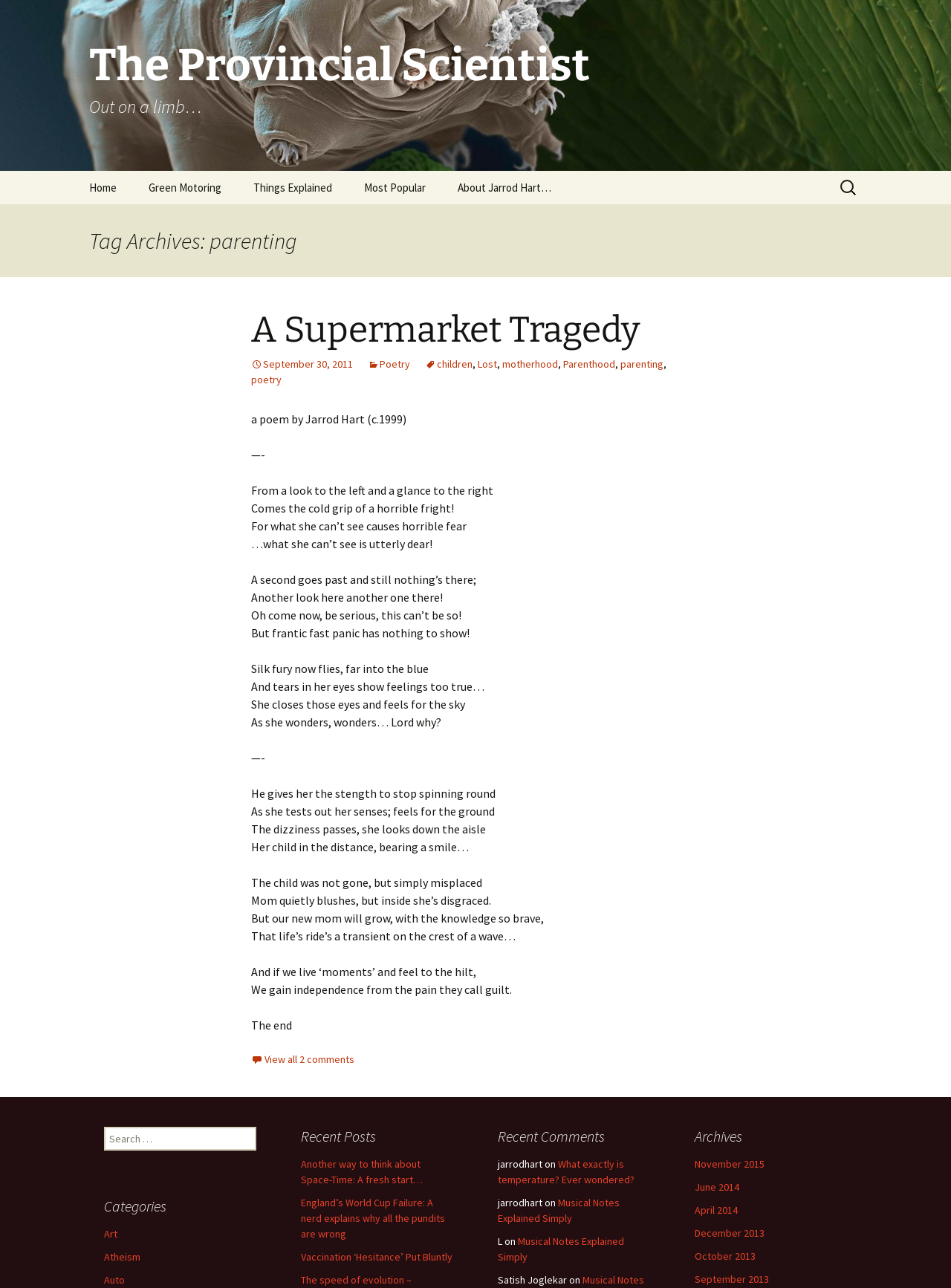Identify the bounding box coordinates for the UI element described as: "October 2013". The coordinates should be provided as four floats between 0 and 1: [left, top, right, bottom].

[0.73, 0.97, 0.795, 0.981]